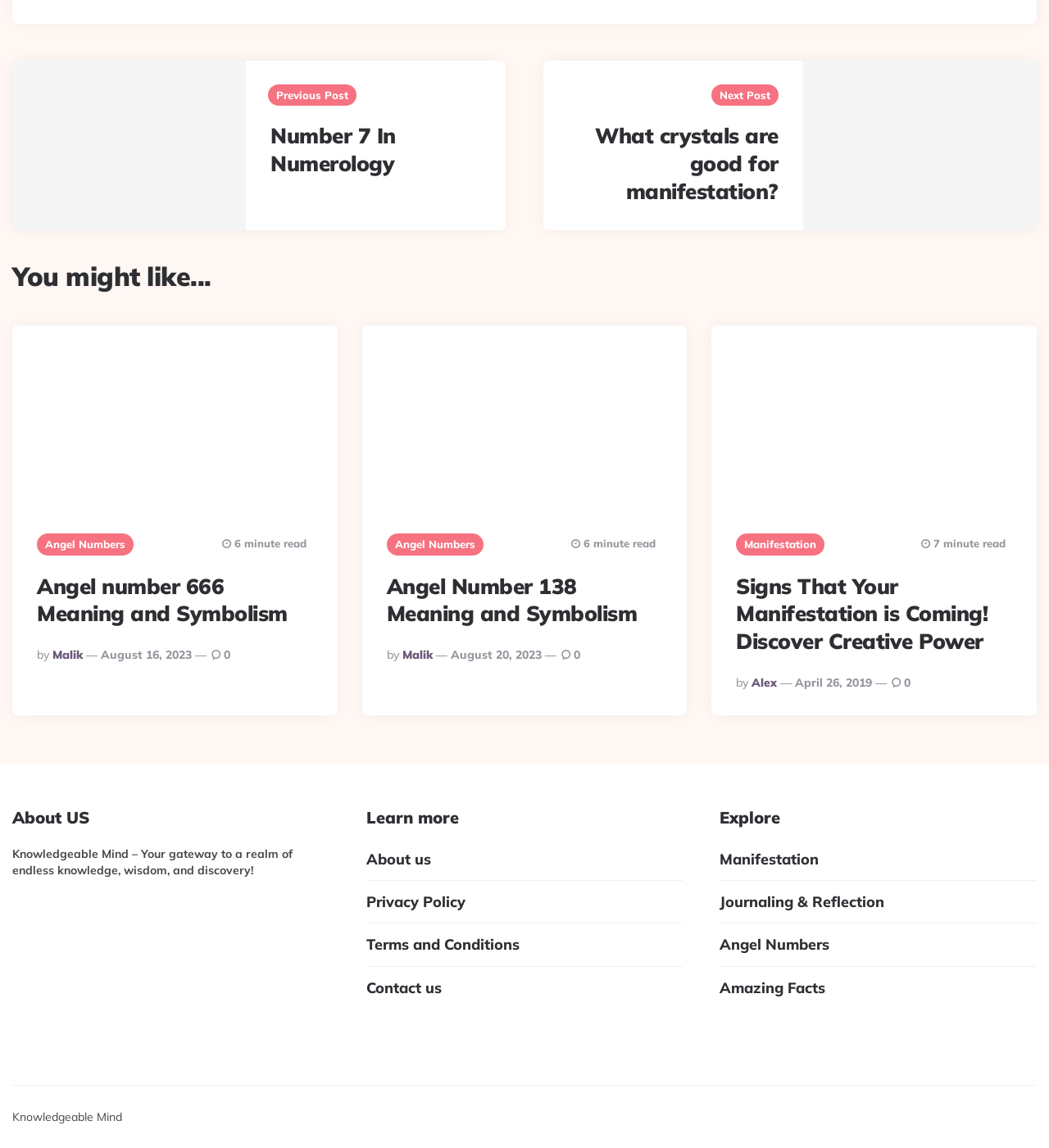Determine the bounding box for the UI element that matches this description: "Manifestation".

[0.686, 0.73, 0.781, 0.767]